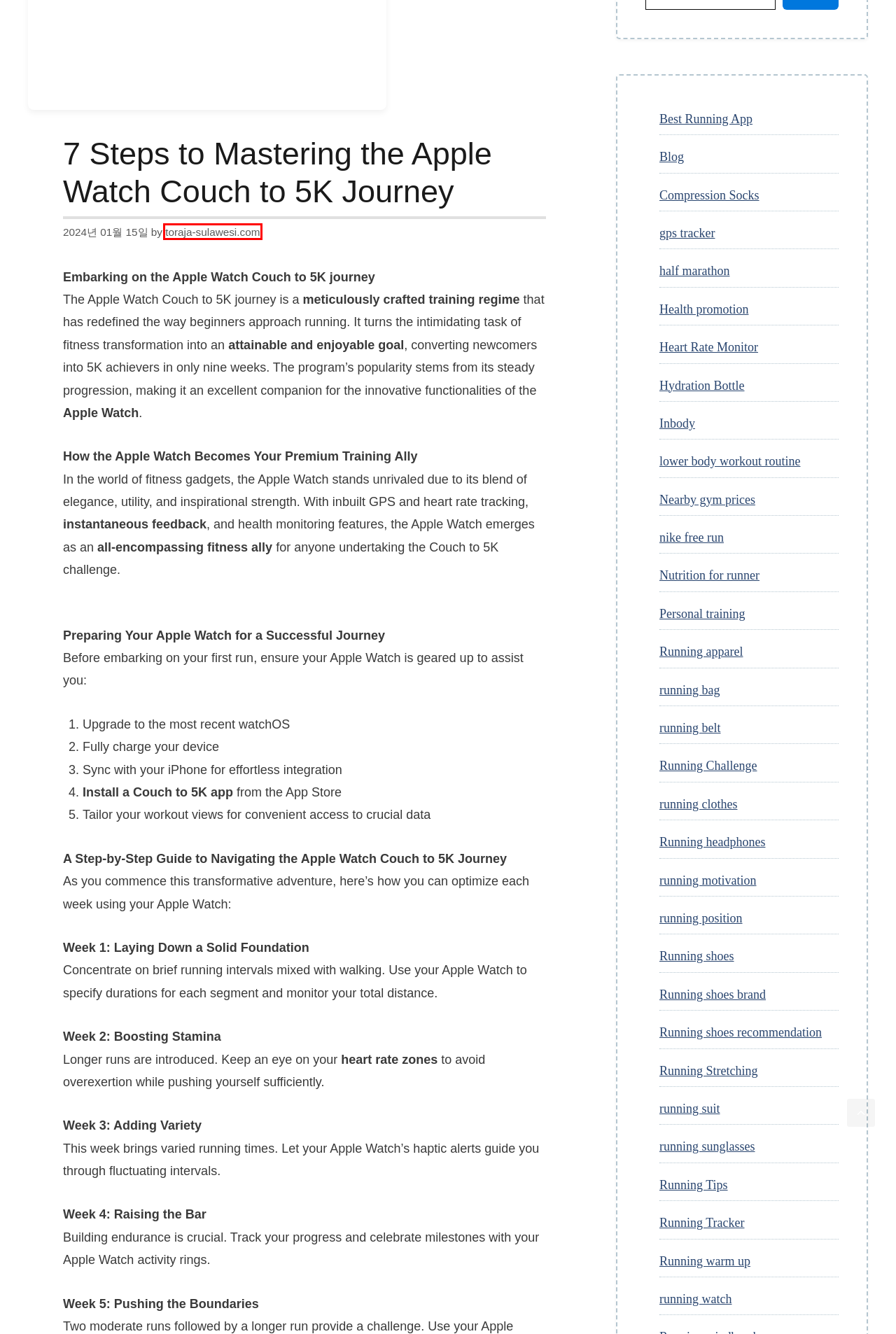You have a screenshot of a webpage, and a red bounding box highlights an element. Select the webpage description that best fits the new page after clicking the element within the bounding box. Options are:
A. Health promotion - The joy of running
B. Nutrition for runner - The joy of running
C. Inbody - The joy of running
D. toraja-sulawesi.com - The joy of running
E. half marathon - The joy of running
F. gps tracker - The joy of running
G. Running Tracker - The joy of running
H. running bag - The joy of running

D